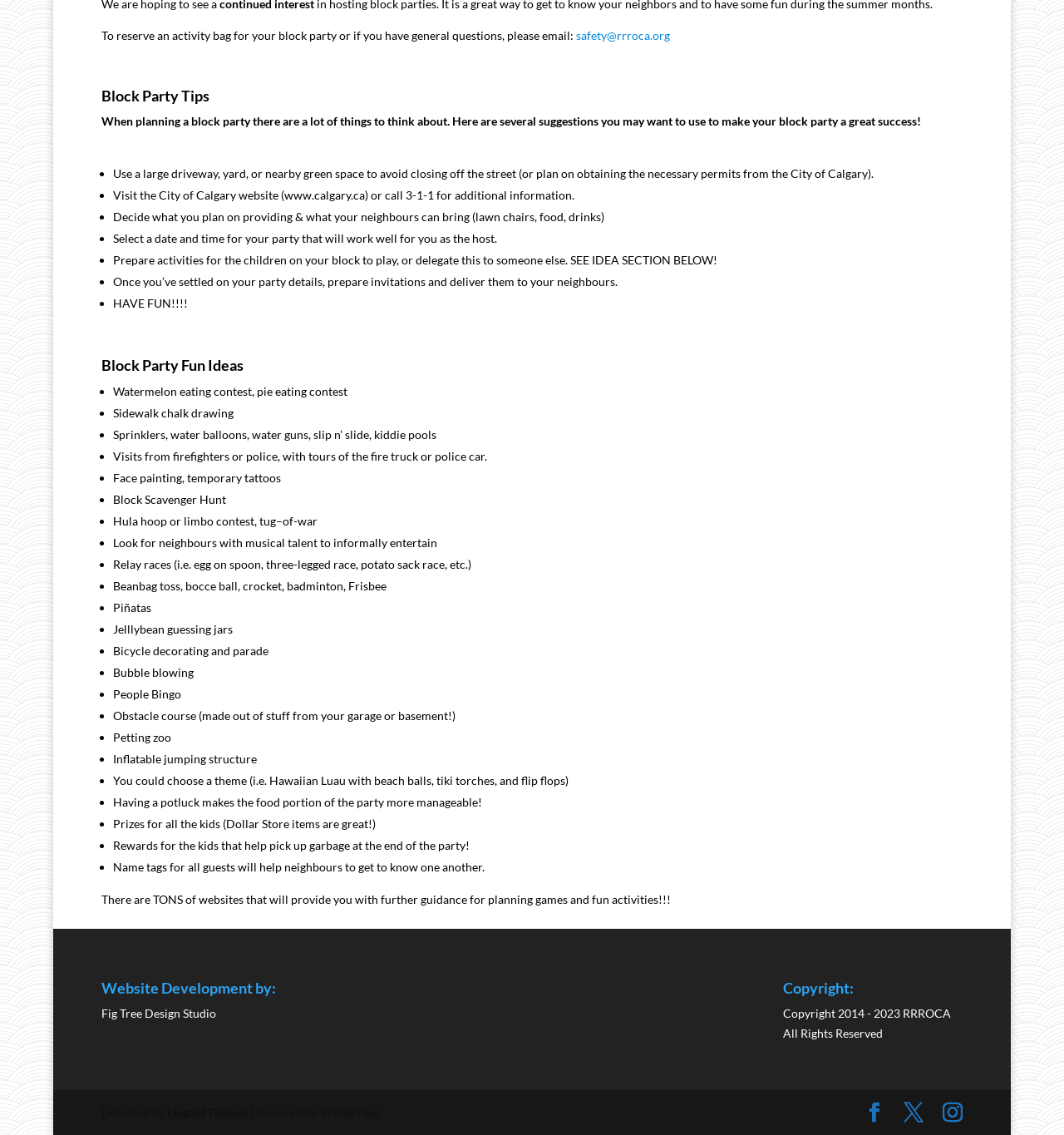What is the importance of name tags at a block party?
Please use the image to deliver a detailed and complete answer.

The webpage suggests using name tags for all guests, which can help neighbors to get to know one another and foster a sense of community at the block party.